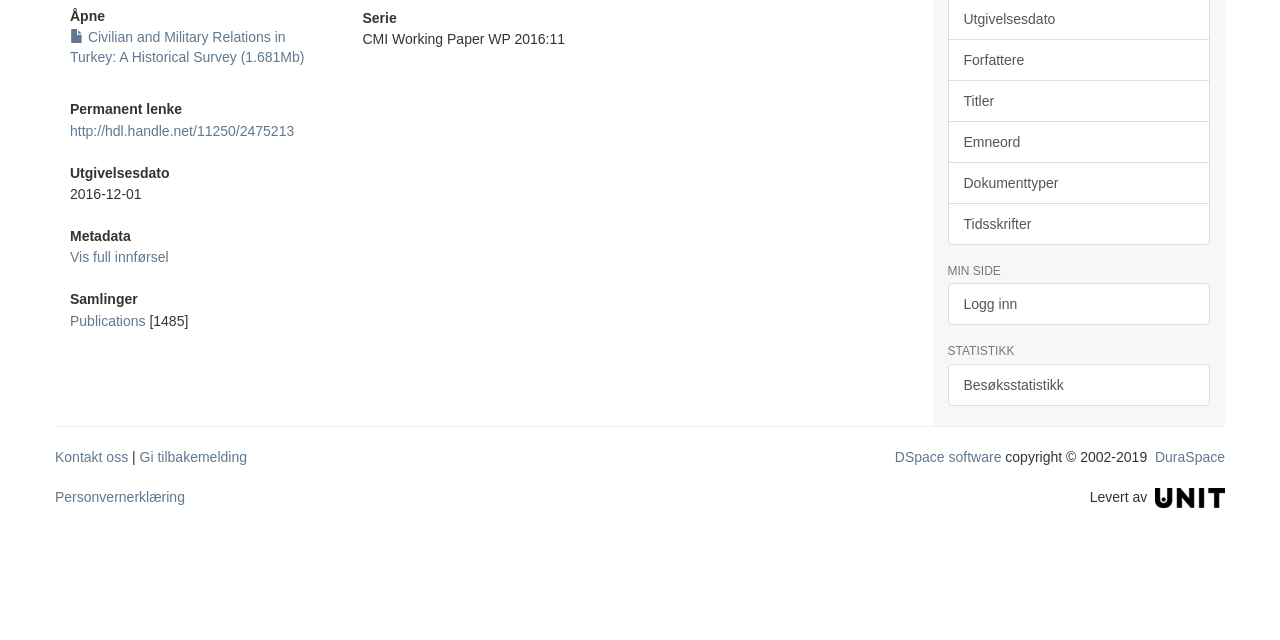Identify the bounding box for the described UI element: "Vis full innførsel".

[0.055, 0.39, 0.132, 0.415]